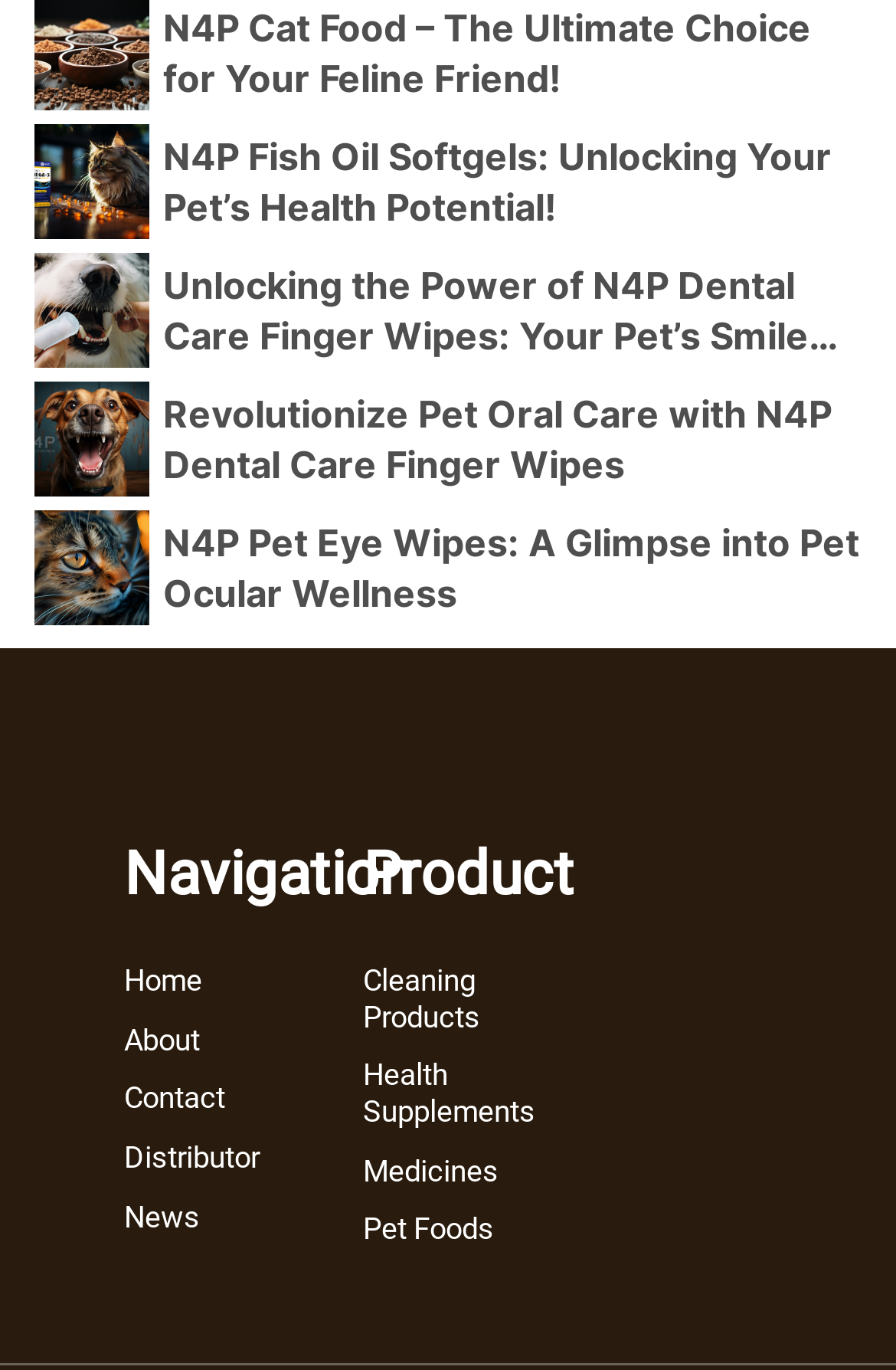Pinpoint the bounding box coordinates of the element that must be clicked to accomplish the following instruction: "Read about N4P Pet Eye Wipes". The coordinates should be in the format of four float numbers between 0 and 1, i.e., [left, top, right, bottom].

[0.038, 0.373, 0.962, 0.457]